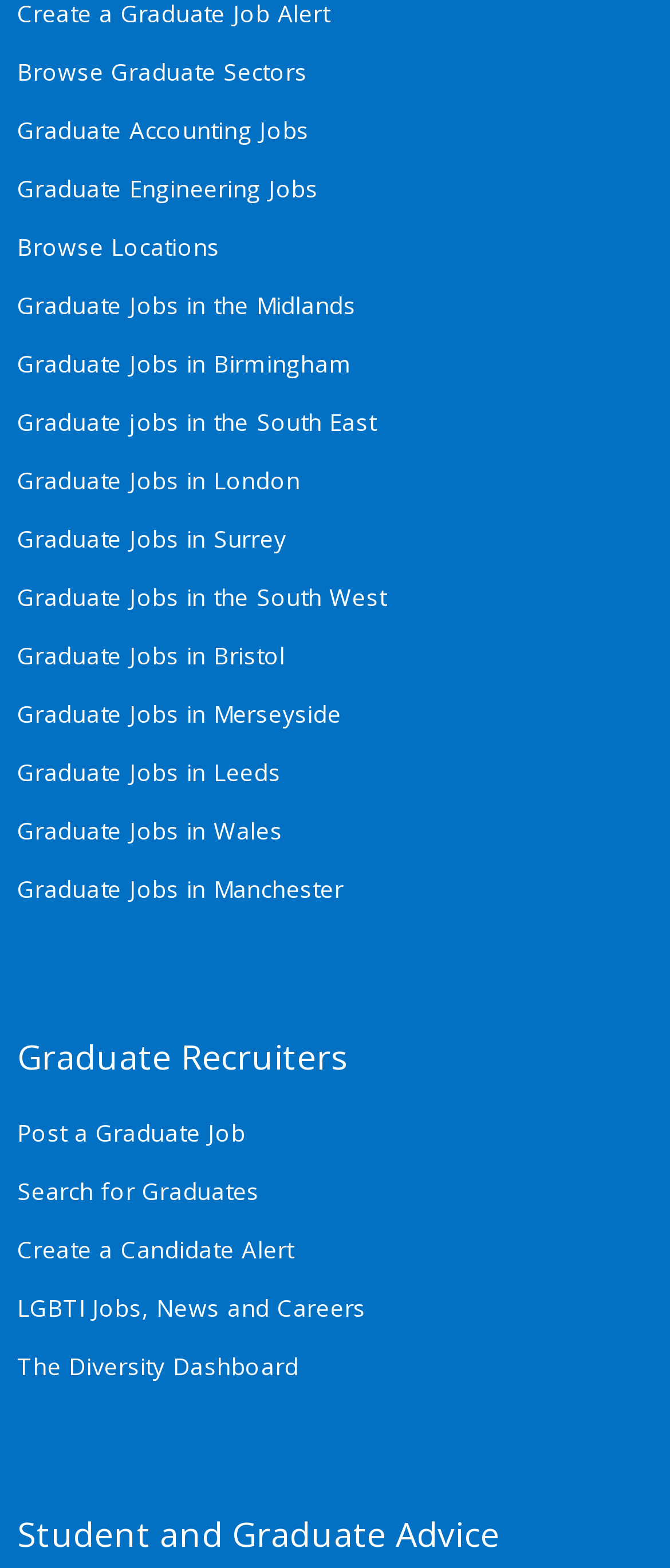What is the purpose of the 'Post a Graduate Job' link?
Please give a detailed and elaborate answer to the question.

The 'Post a Graduate Job' link is likely intended for employers or recruiters to post a job opening for graduates, allowing them to reach potential candidates.